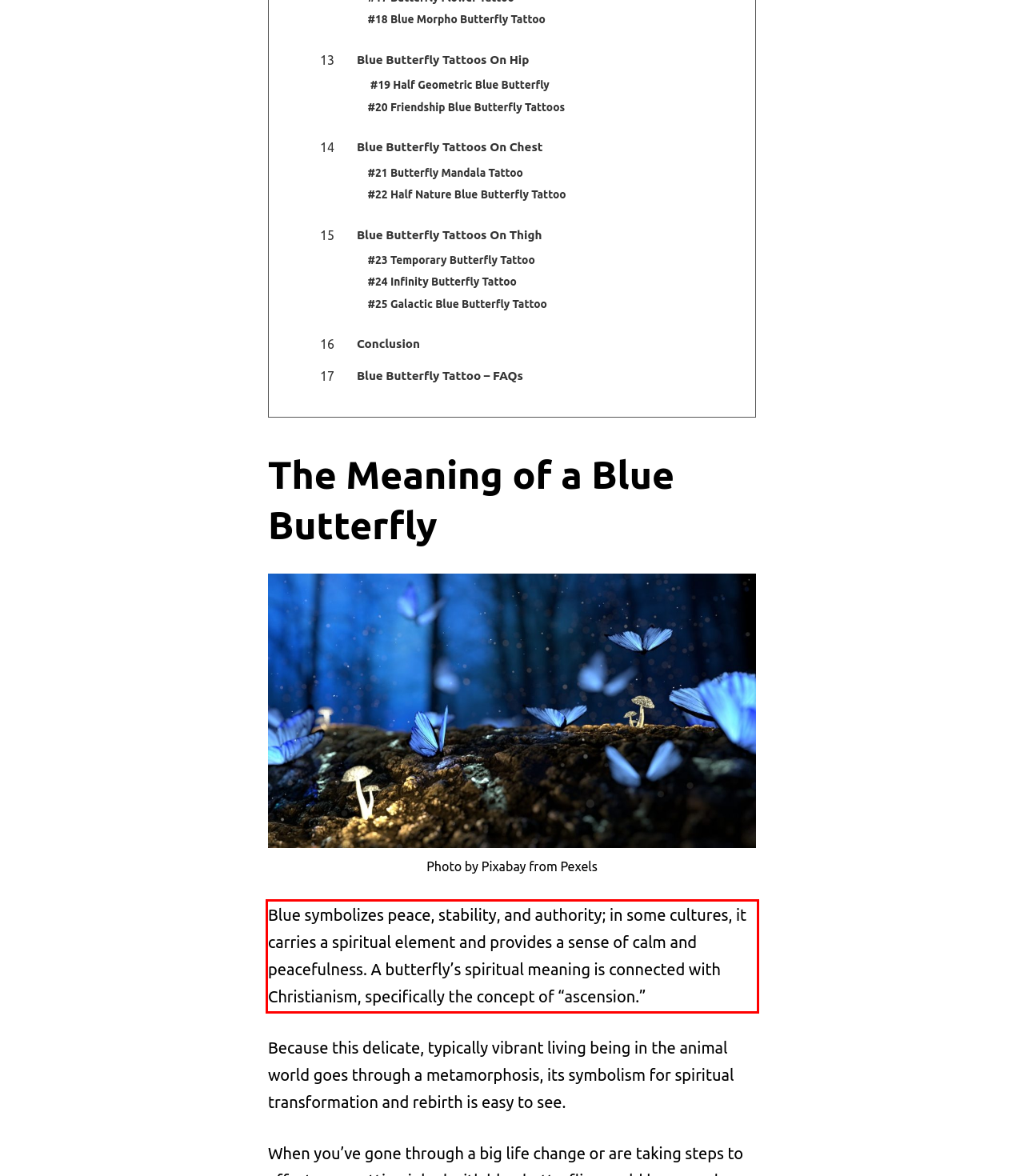Please identify and extract the text content from the UI element encased in a red bounding box on the provided webpage screenshot.

Blue symbolizes peace, stability, and authority; in some cultures, it carries a spiritual element and provides a sense of calm and peacefulness. A butterfly’s spiritual meaning is connected with Christianism, specifically the concept of “ascension.”